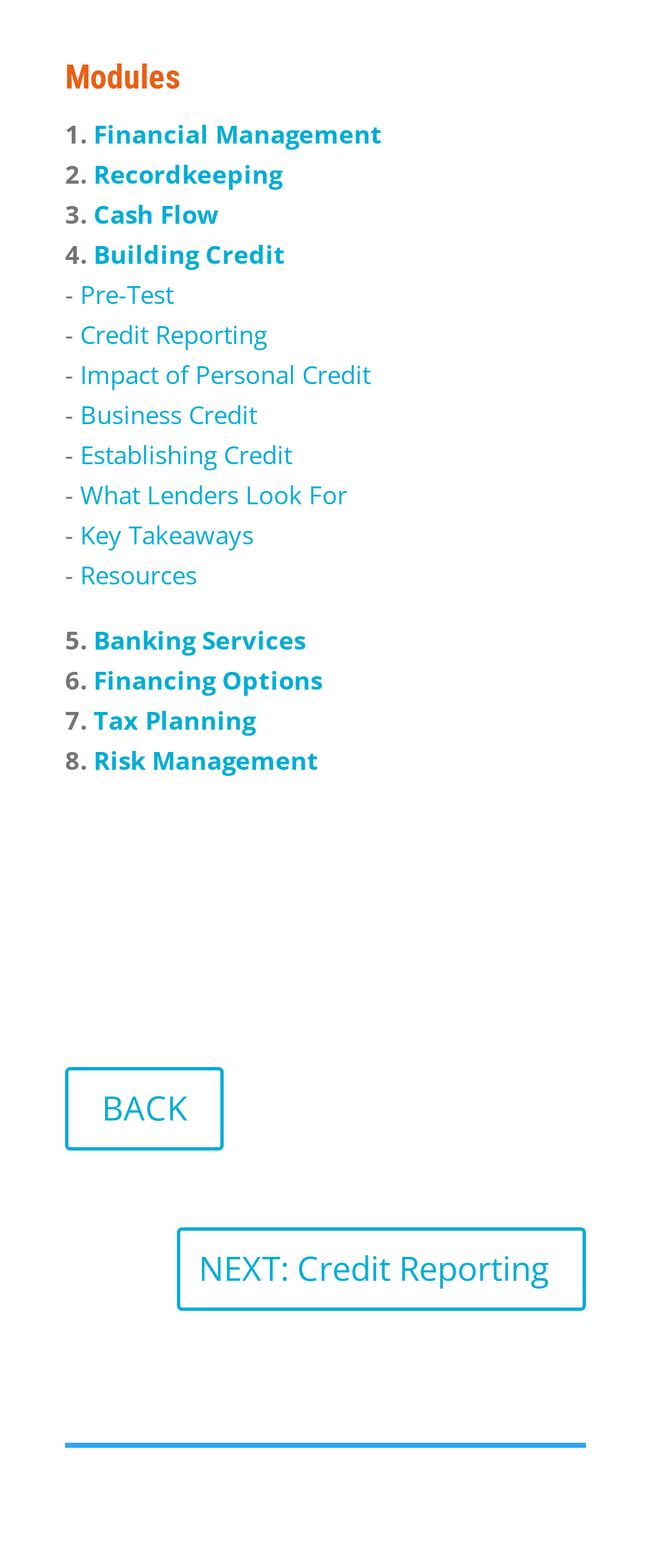Identify the bounding box coordinates for the region to click in order to carry out this instruction: "Click on Financial Management". Provide the coordinates using four float numbers between 0 and 1, formatted as [left, top, right, bottom].

[0.144, 0.075, 0.587, 0.096]